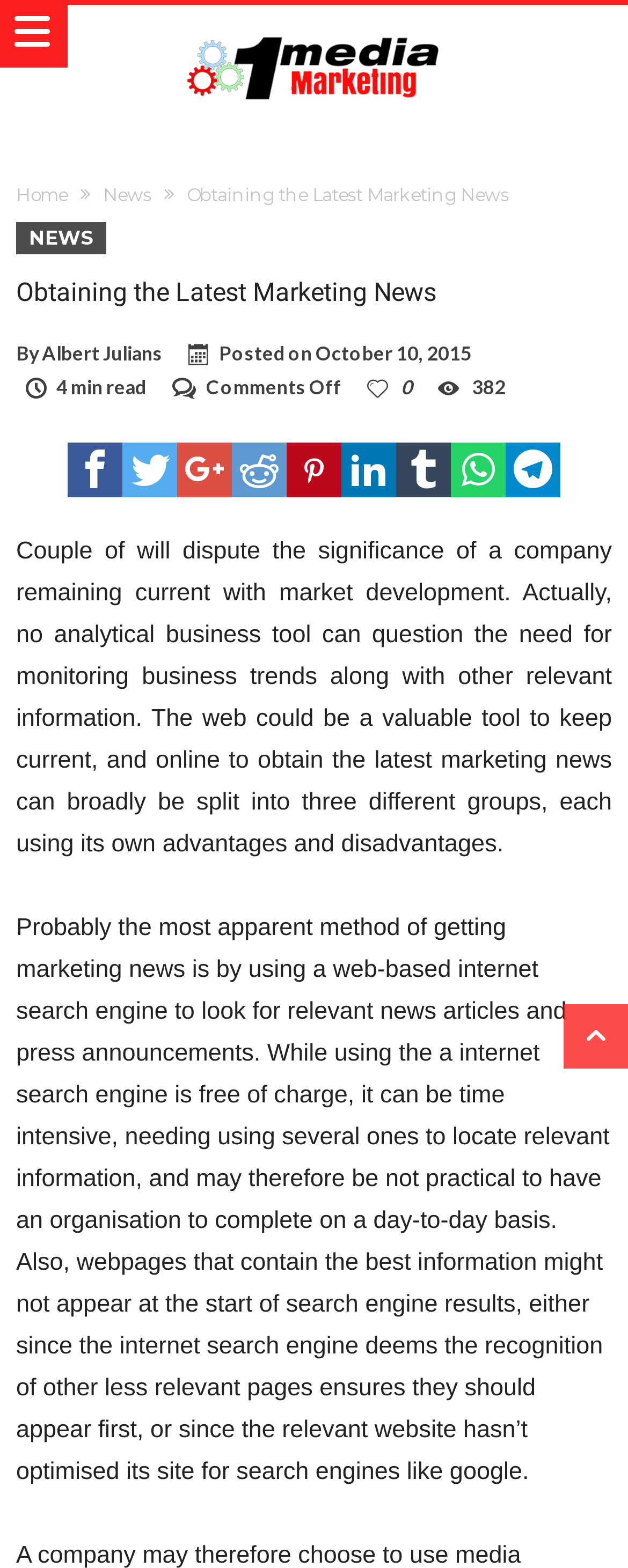Give a short answer to this question using one word or a phrase:
What is the title of the article?

Obtaining the Latest Marketing News